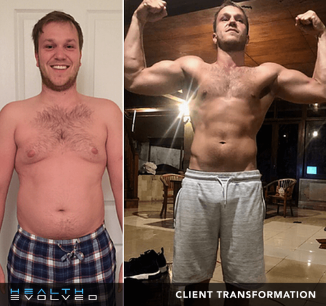What is the caption above the image?
Provide a concise answer using a single word or phrase based on the image.

CLIENT TRANSFORMATION